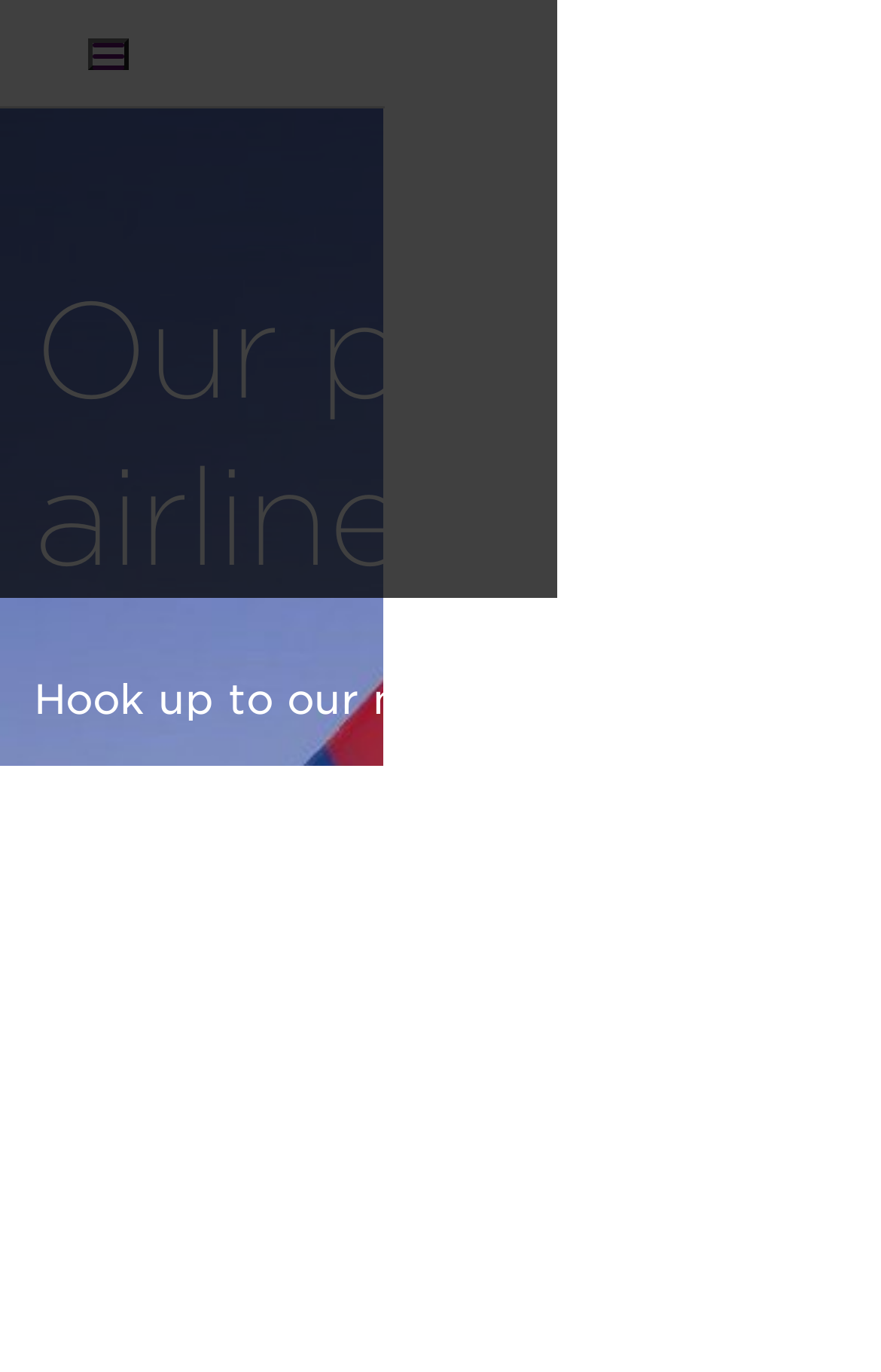Locate the UI element described as follows: "Codeshare partners". Return the bounding box coordinates as four float numbers between 0 and 1 in the order [left, top, right, bottom].

[0.237, 0.793, 0.657, 0.827]